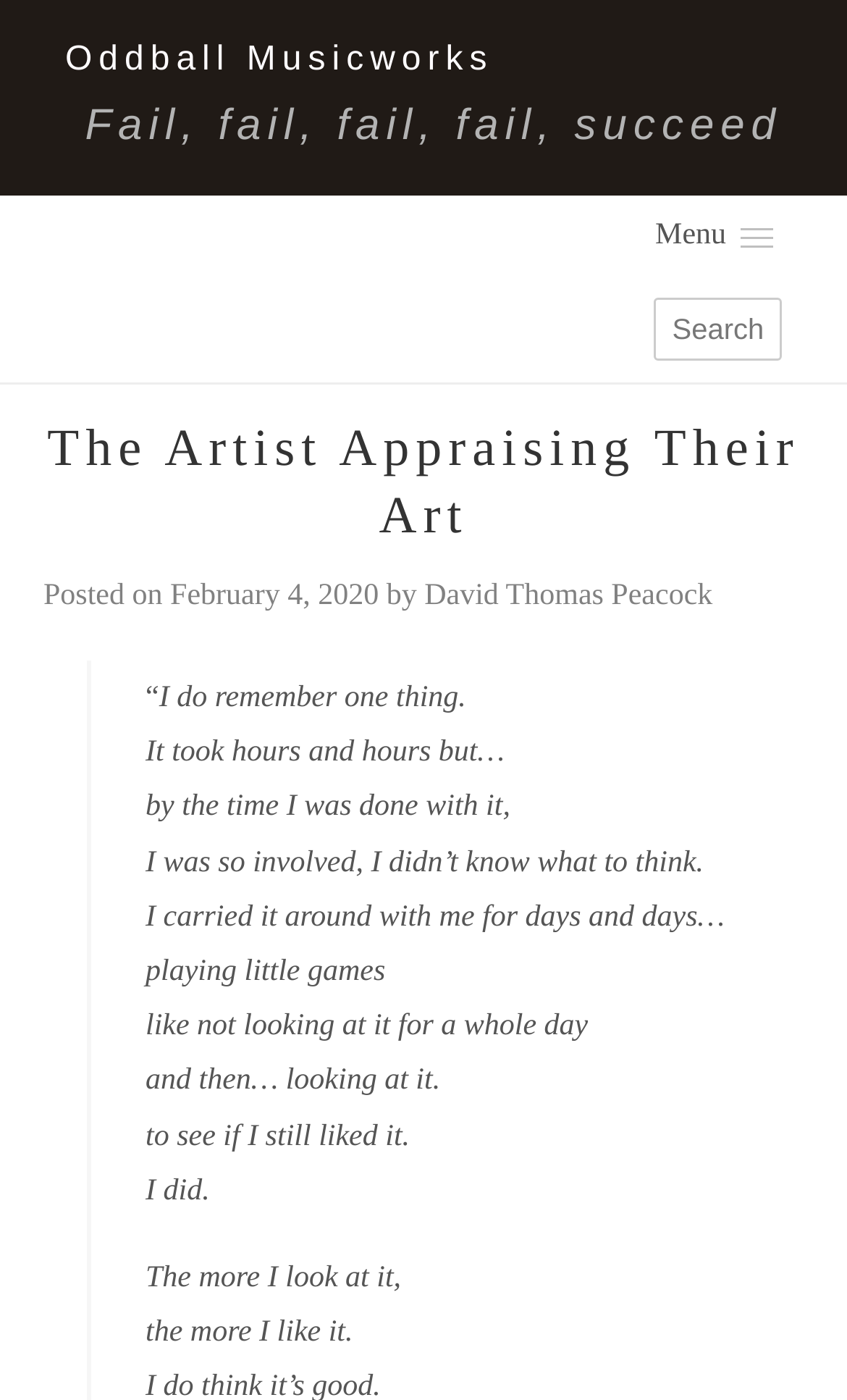Describe all the key features and sections of the webpage thoroughly.

The webpage is about an artist's reflection on their art, titled "The Artist Appraising Their Art". At the top, there is a header section with a link to "Oddball Musicworks" on the left and a phrase "Fail, fail, fail, fail, succeed" on the right. Below this header, there is a menu link on the right side, labeled "Menu", which has a popup menu.

On the left side, there is a search box with a label "Search" inside a layout table. Below this, there is a main content section with a heading "The Artist Appraising Their Art" followed by a posting date "February 4, 2020" and the author's name "David Thomas Peacock".

The main content is a series of quotes from the artist, which are presented in a block of text. The quotes are about the artist's process of creating art, where they spent hours working on a piece, became deeply involved, and then carried it around with them for days, playing games with themselves to see if they still liked it. The quotes are presented in a flowing, conversational style, with no clear separation between paragraphs.

There are no images on the page, and the overall layout is focused on presenting the artist's words and reflections.